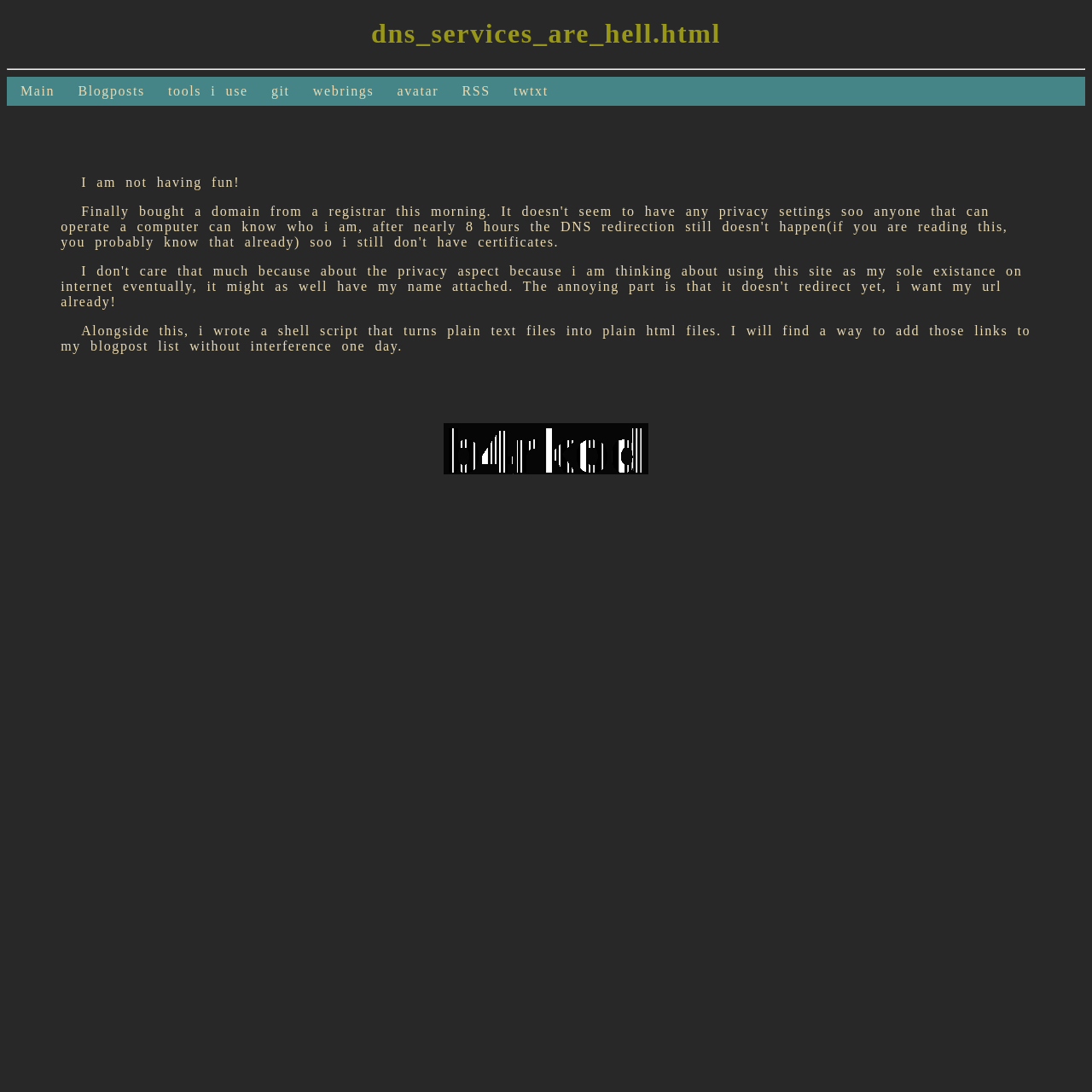Respond with a single word or phrase:
What is the image on the webpage?

b4rkod written in lower case